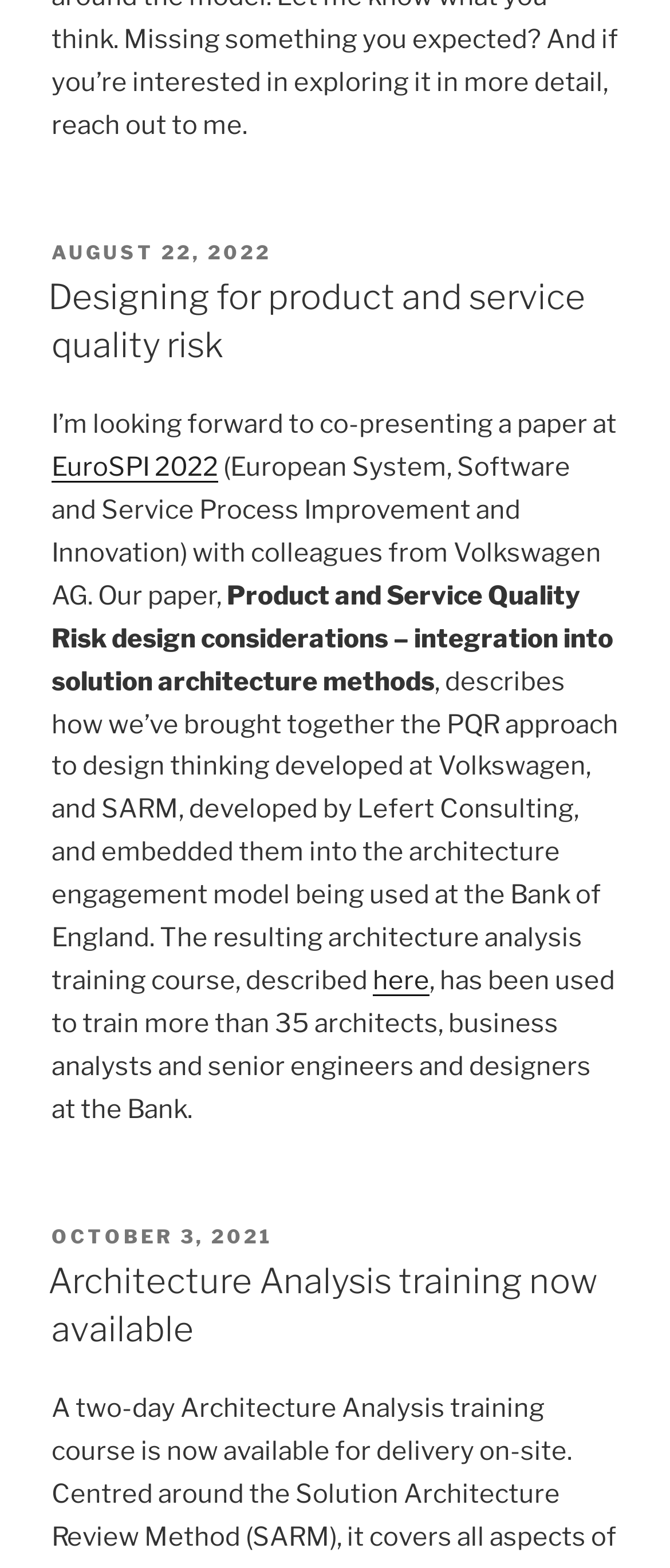How many people have been trained using the architecture analysis training course?
Please look at the screenshot and answer using one word or phrase.

more than 35